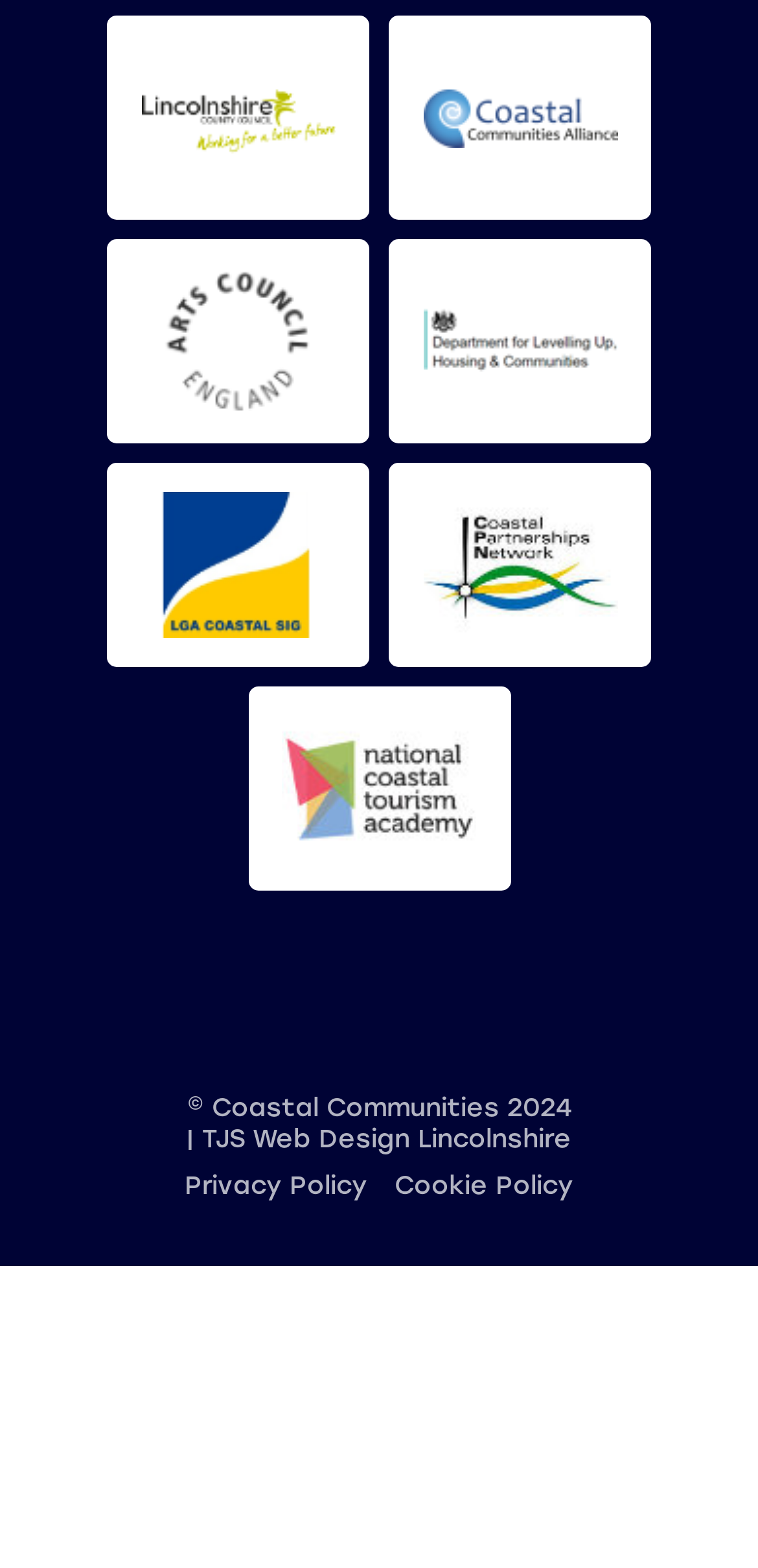Provide a single word or phrase to answer the given question: 
How many columns of 'Partner' links are there?

2